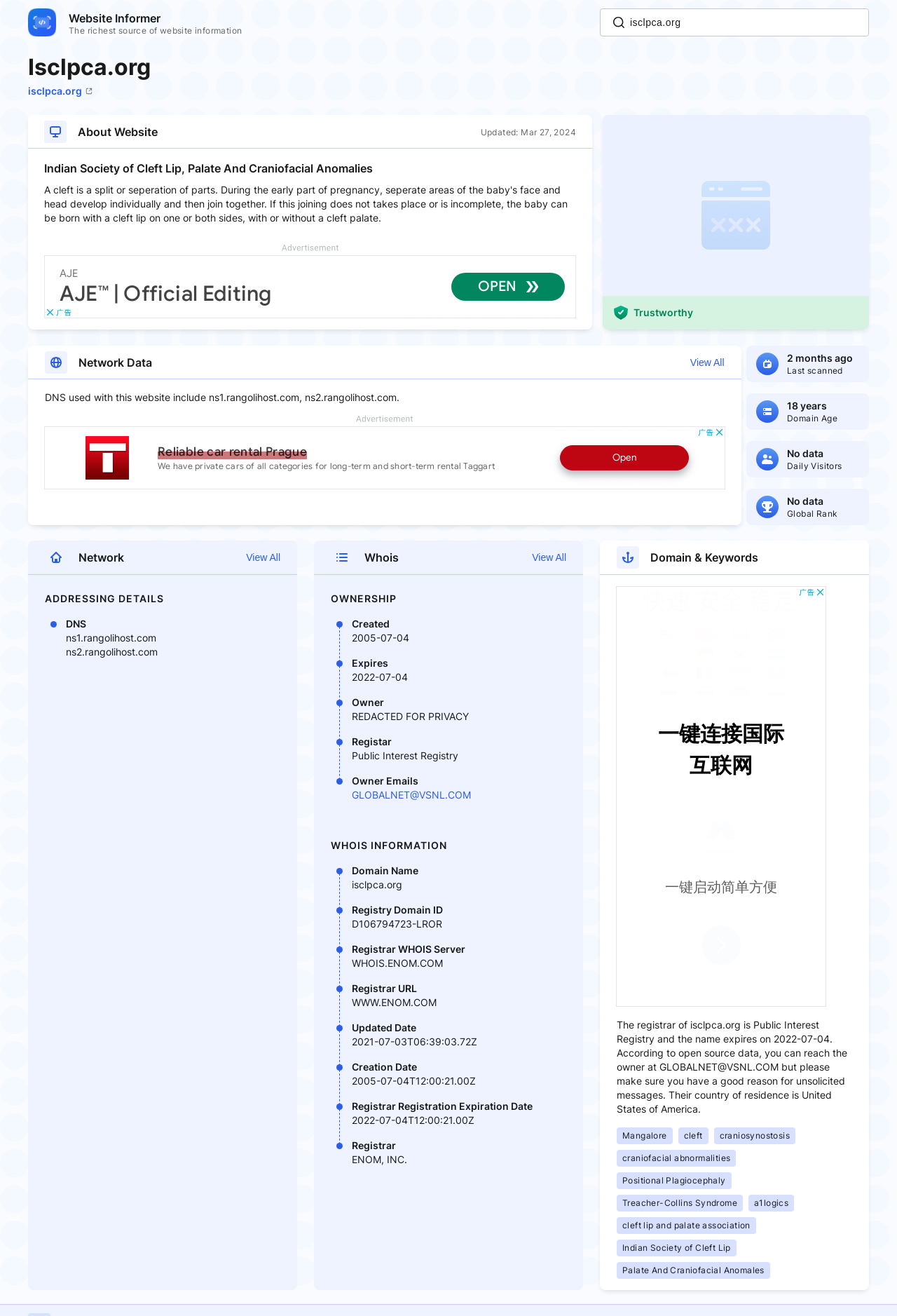Reply to the question with a single word or phrase:
What is the domain age of the website?

18 years